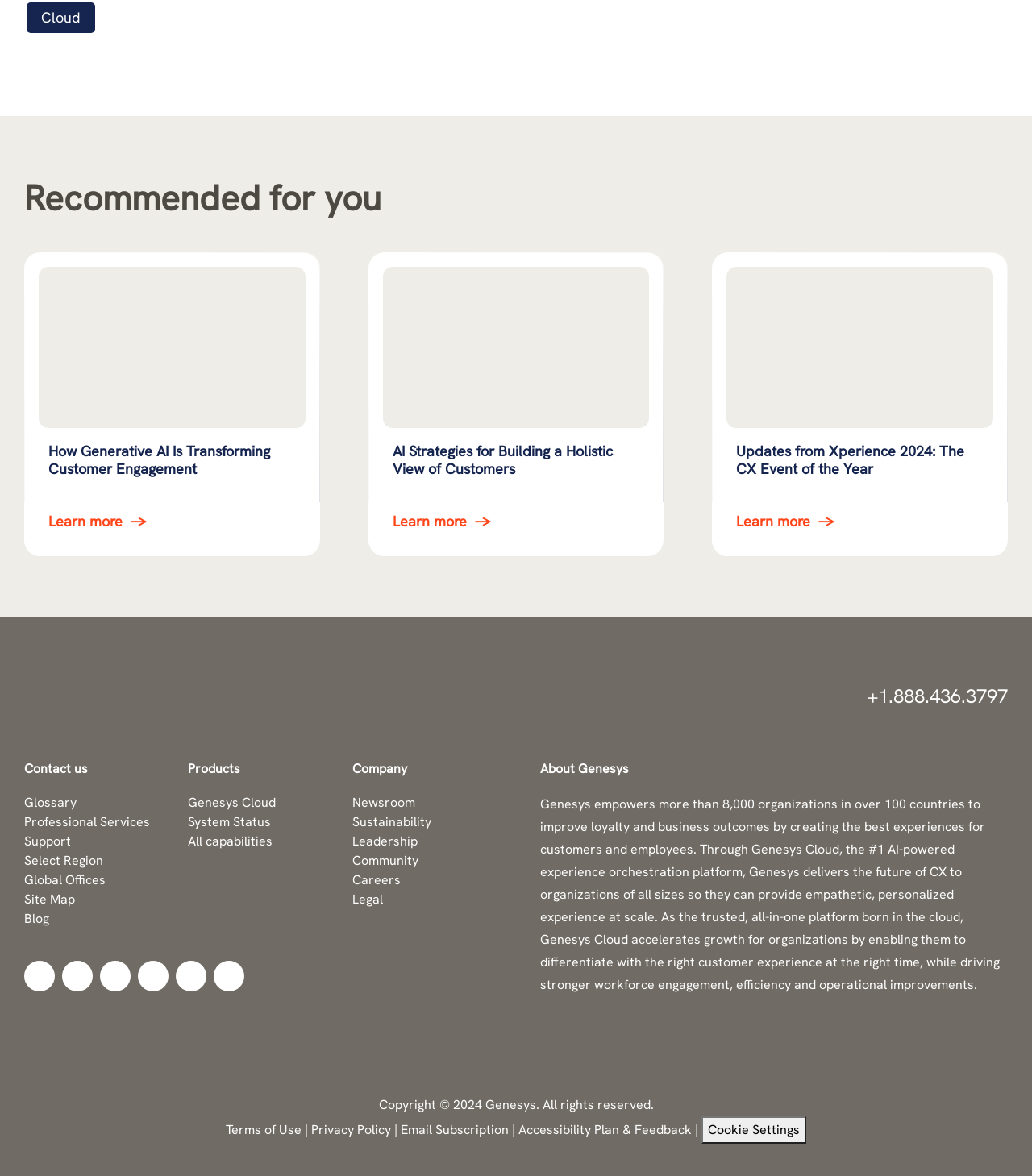Can you find the bounding box coordinates for the element to click on to achieve the instruction: "Contact us"?

[0.023, 0.646, 0.085, 0.661]